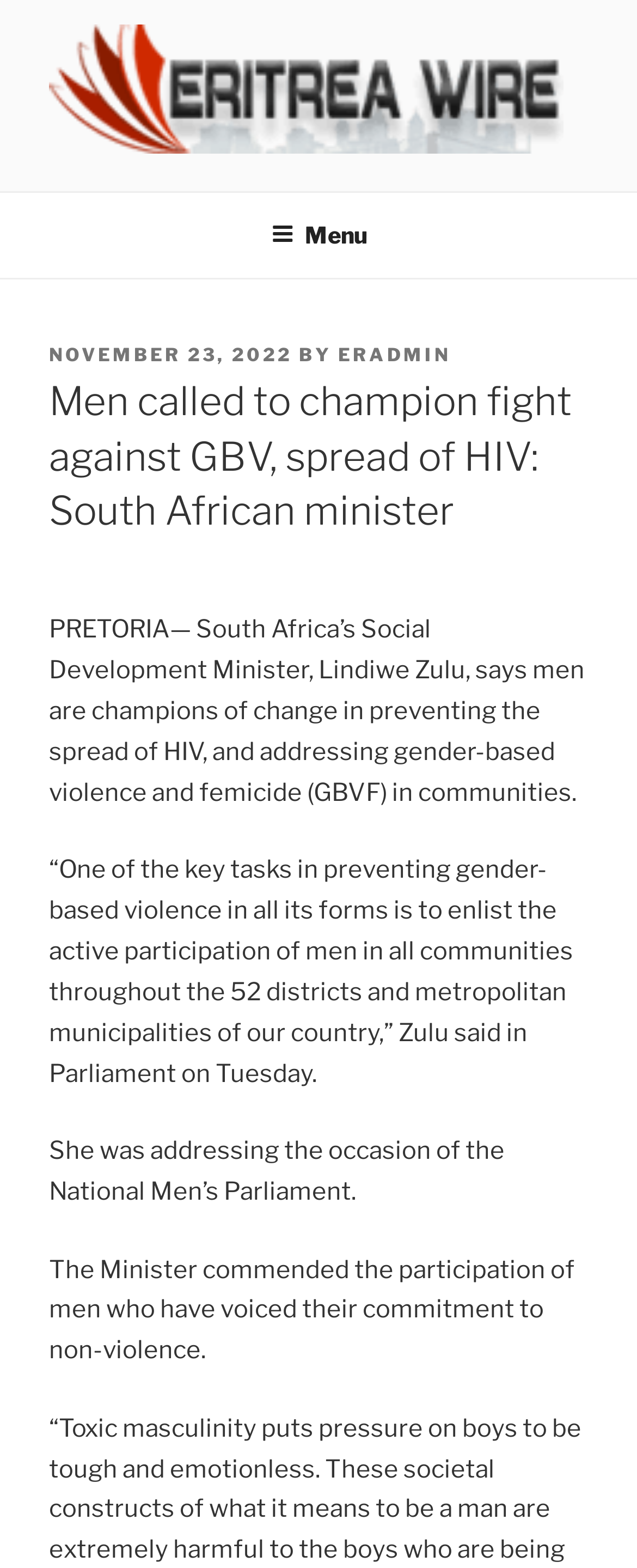When was the article posted?
Answer with a single word or phrase by referring to the visual content.

NOVEMBER 23, 2022